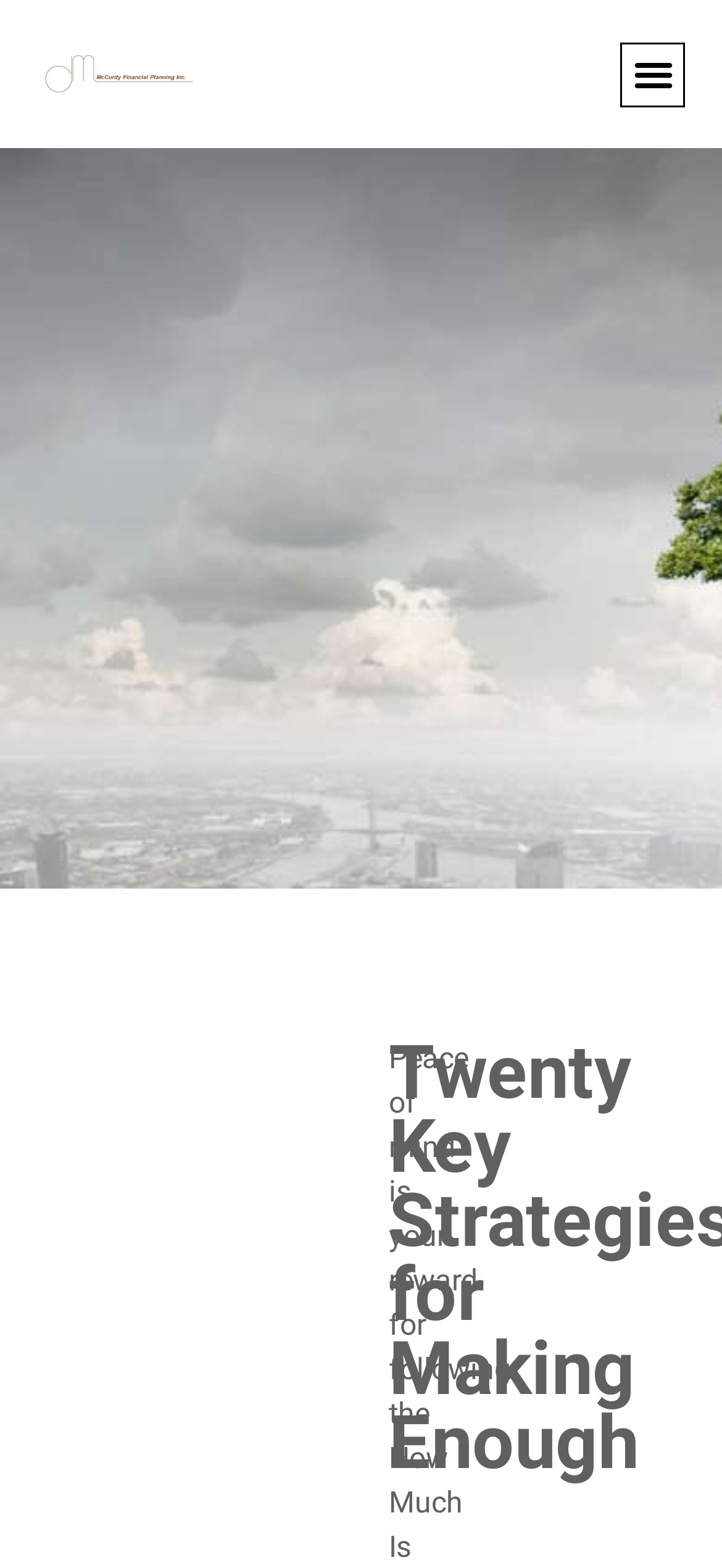Identify and provide the text of the main header on the webpage.

Twenty Key Strategies for Making Enough